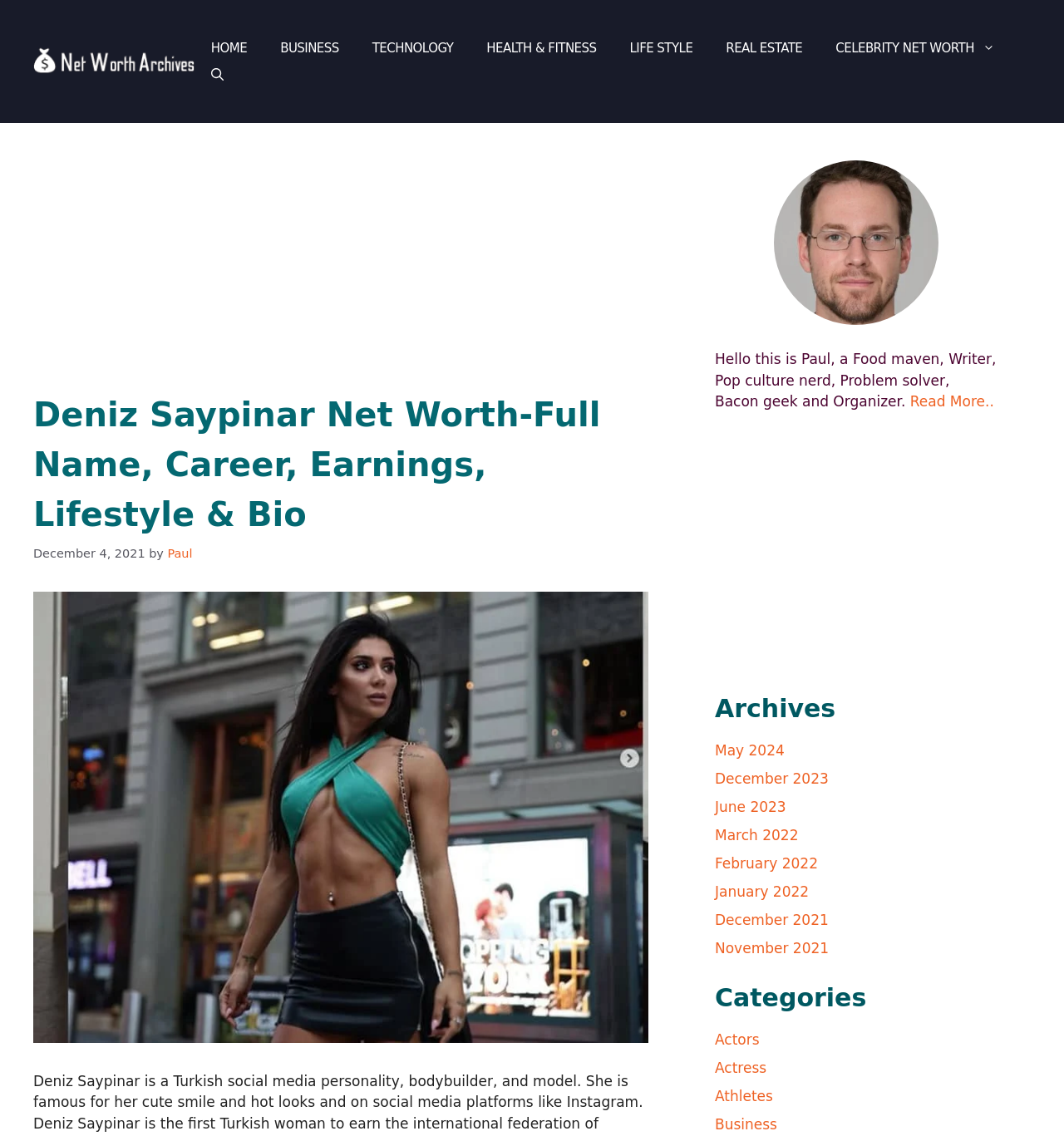Bounding box coordinates are specified in the format (top-left x, top-left y, bottom-right x, bottom-right y). All values are floating point numbers bounded between 0 and 1. Please provide the bounding box coordinate of the region this sentence describes: input value="Email *" aria-describedby="email-notes" name="email"

None